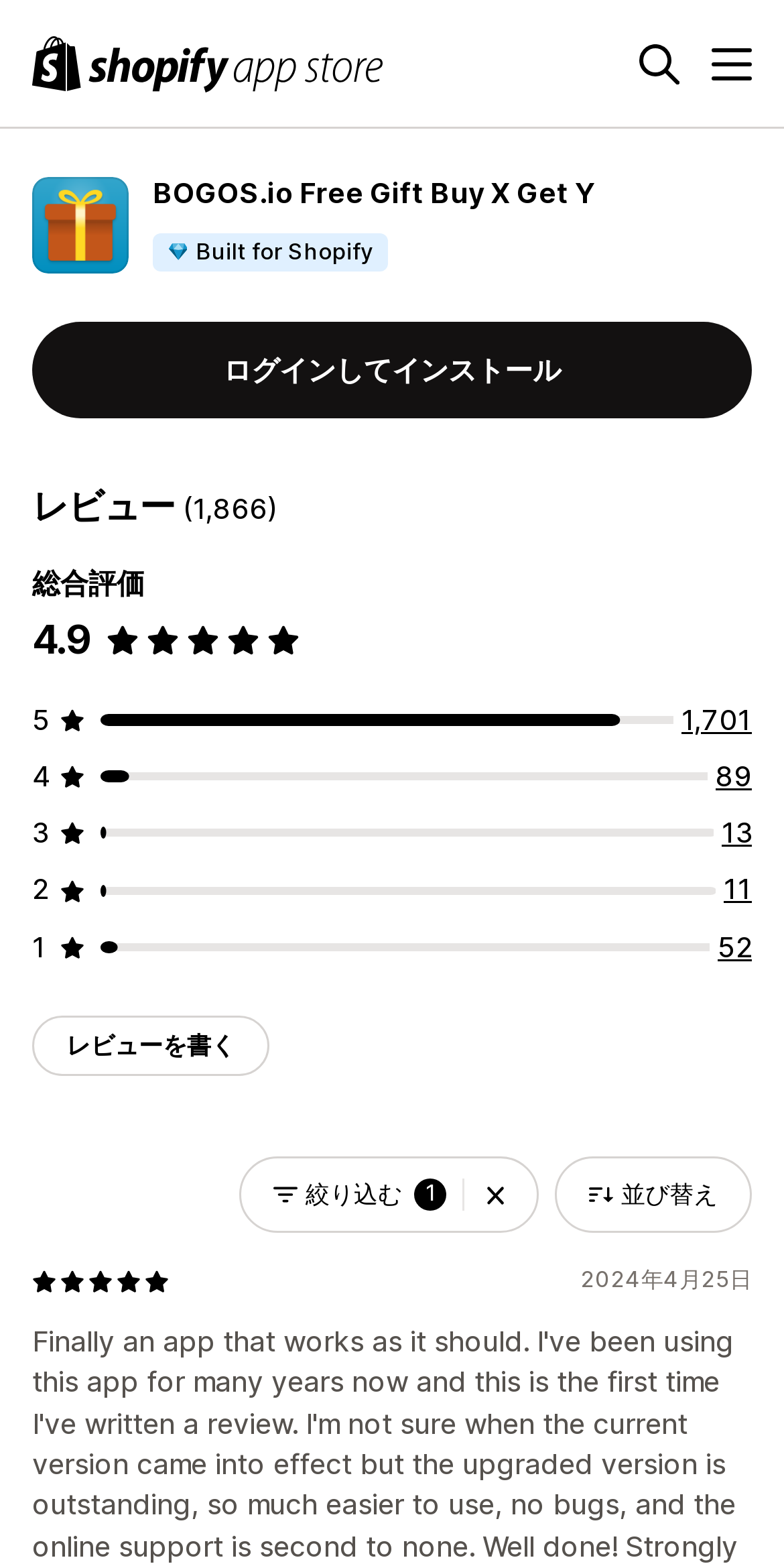Identify the bounding box for the described UI element. Provide the coordinates in (top-left x, top-left y, bottom-right x, bottom-right y) format with values ranging from 0 to 1: 89

[0.913, 0.484, 0.959, 0.506]